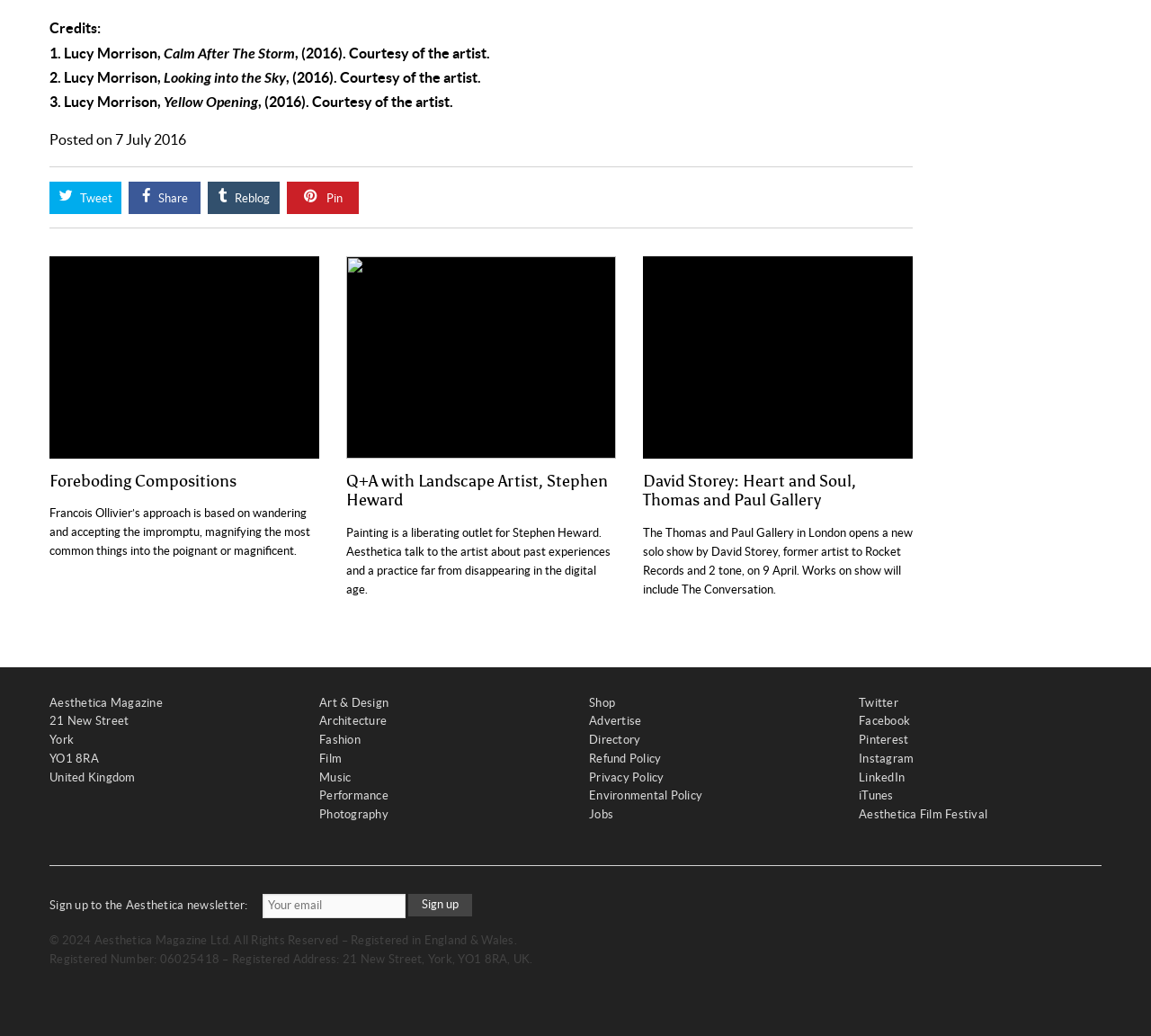Please specify the bounding box coordinates of the element that should be clicked to execute the given instruction: 'Sign up to the Aesthetica newsletter'. Ensure the coordinates are four float numbers between 0 and 1, expressed as [left, top, right, bottom].

[0.355, 0.863, 0.41, 0.884]